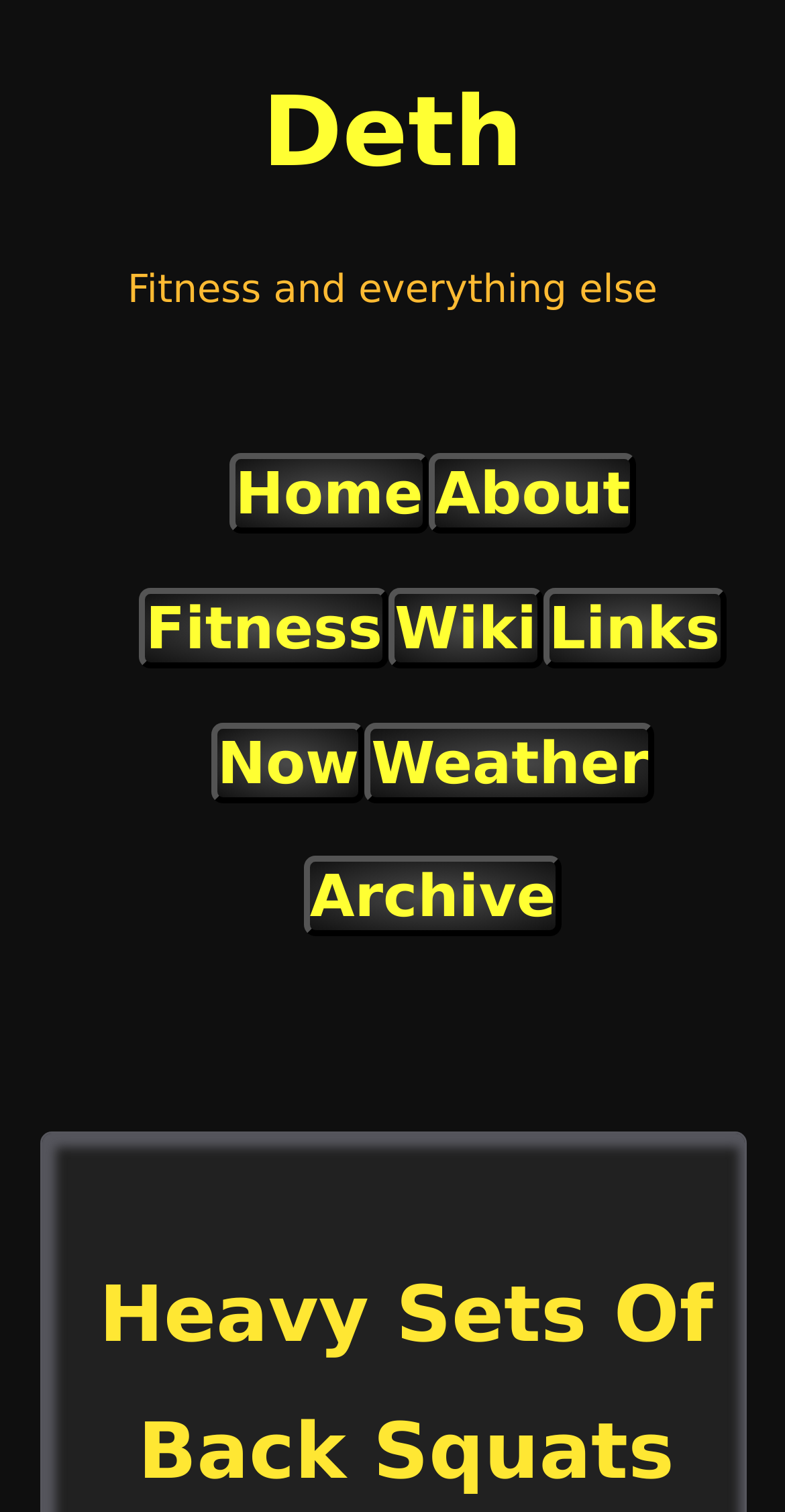Please find the bounding box coordinates of the element that must be clicked to perform the given instruction: "visit the wiki". The coordinates should be four float numbers from 0 to 1, i.e., [left, top, right, bottom].

[0.495, 0.389, 0.691, 0.442]